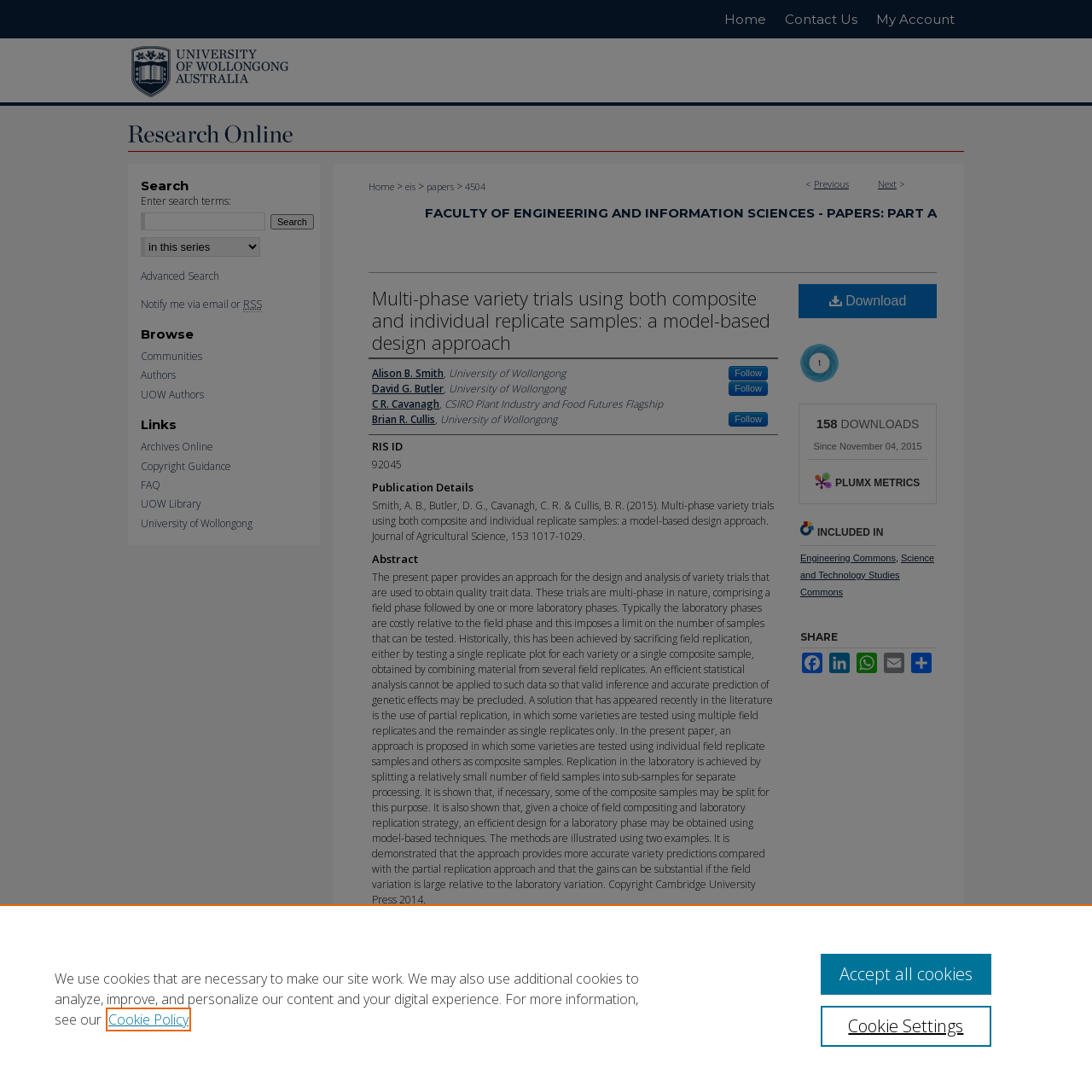Please locate and retrieve the main header text of the webpage.

Multi-phase variety trials using both composite and individual replicate samples: a model-based design approach